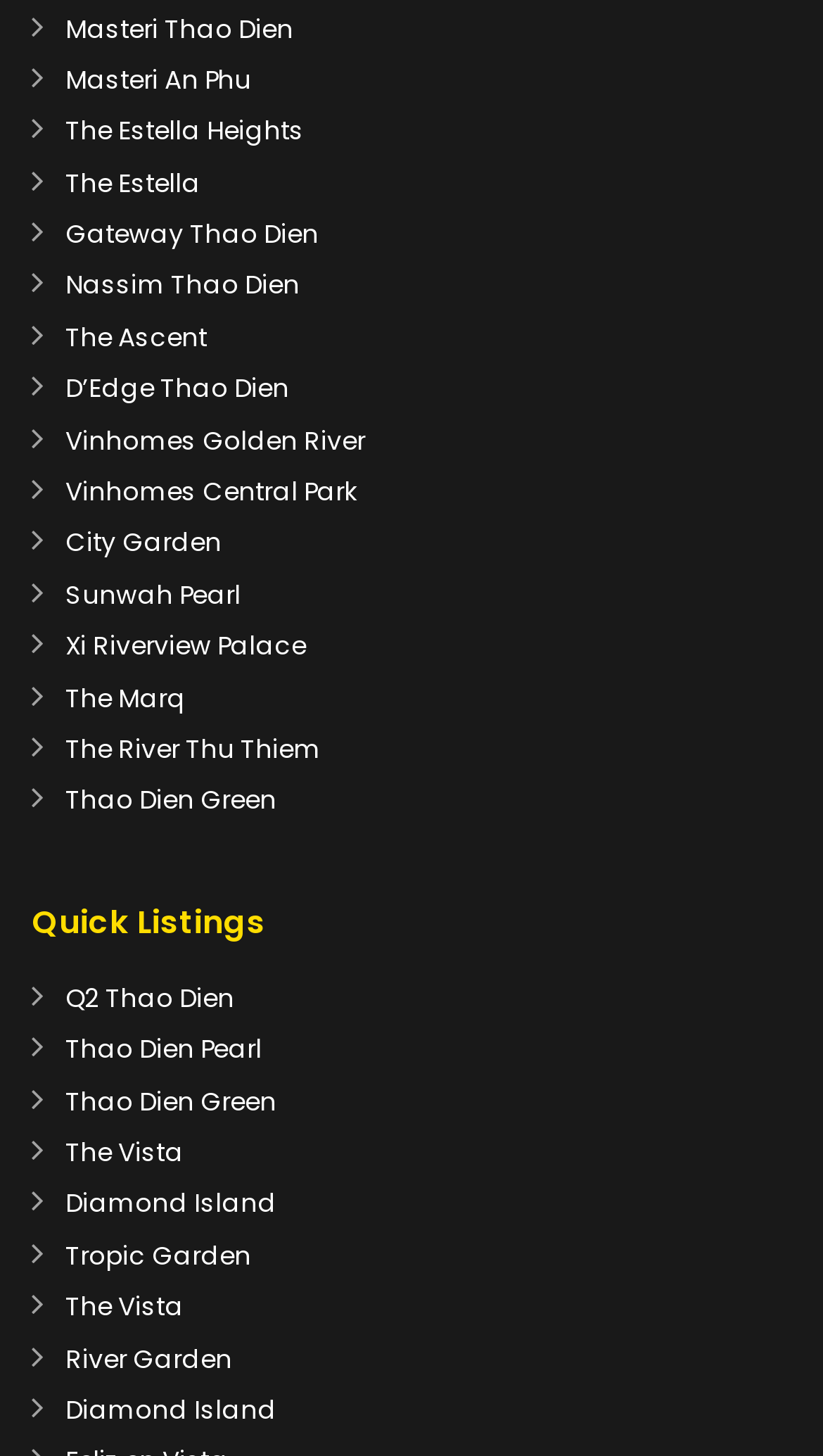Please determine the bounding box coordinates for the UI element described here. Use the format (top-left x, top-left y, bottom-right x, bottom-right y) with values bounded between 0 and 1: The River Thu Thiem

[0.079, 0.502, 0.39, 0.526]